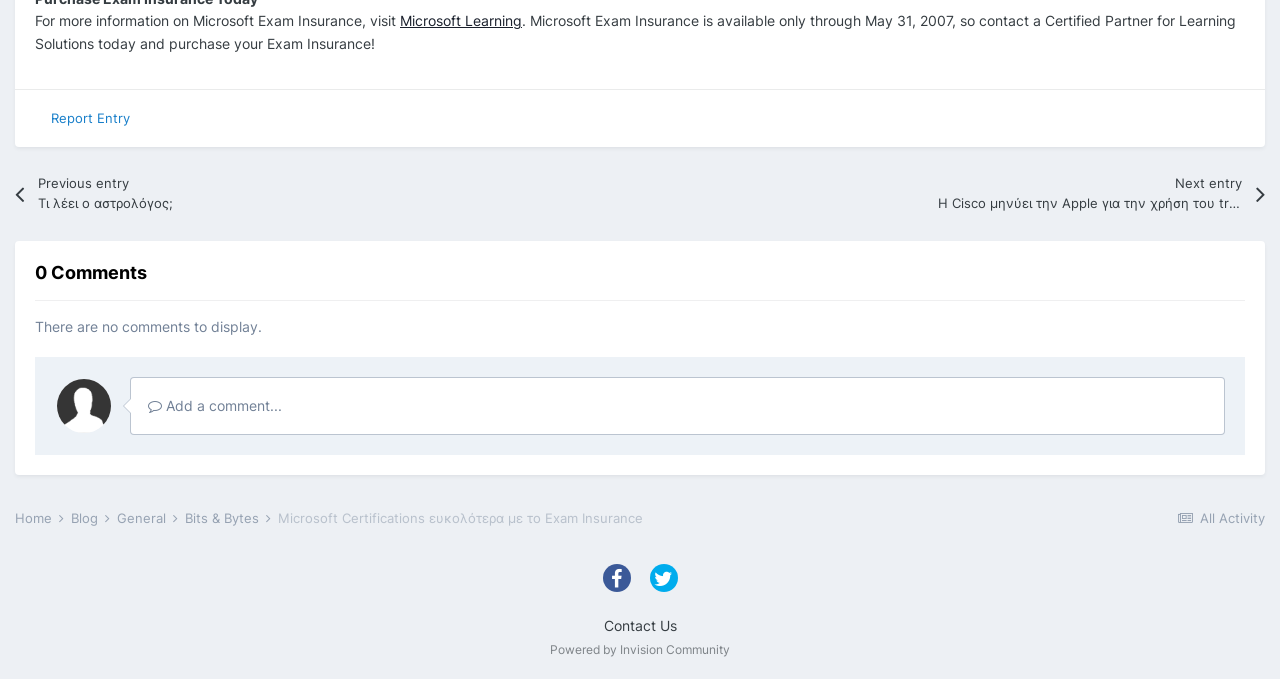What is the deadline for purchasing Exam Insurance?
Please answer the question with a single word or phrase, referencing the image.

May 31, 2007